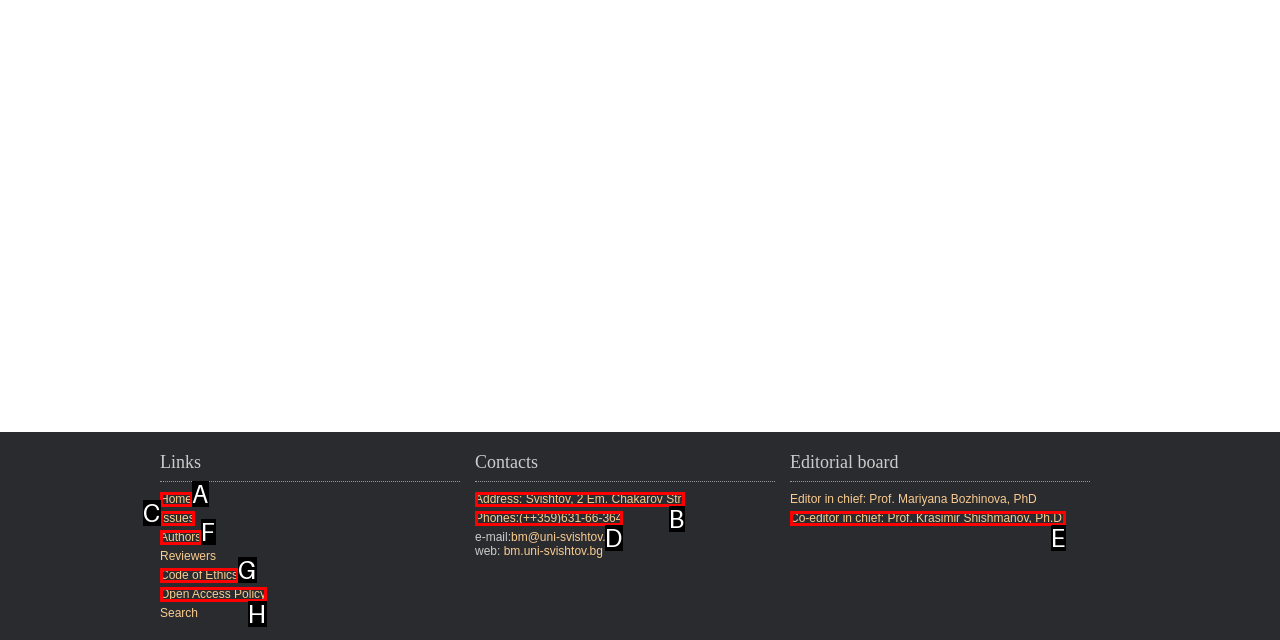From the given choices, determine which HTML element aligns with the description: Open Access Policy Respond with the letter of the appropriate option.

H